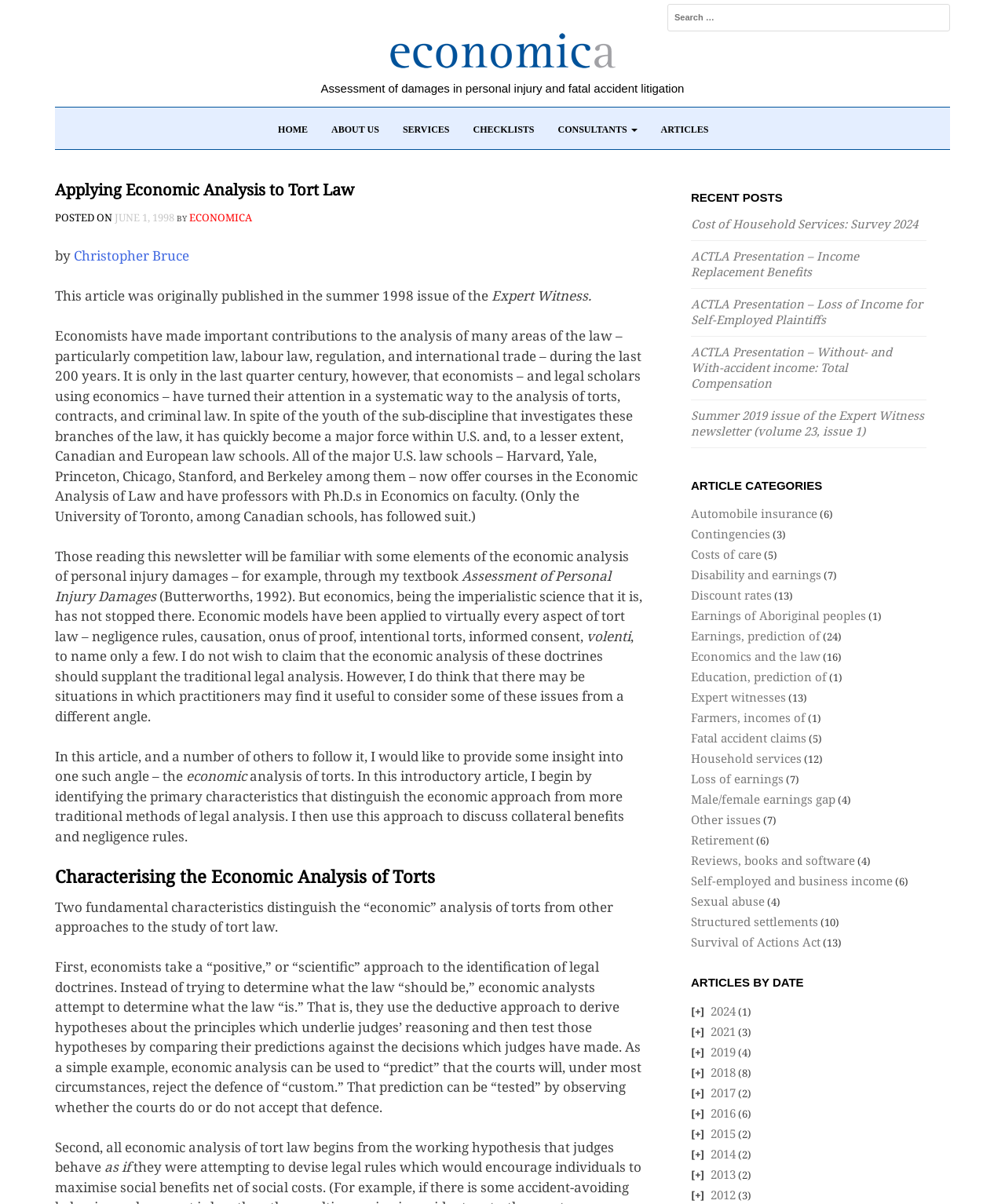Please specify the bounding box coordinates of the region to click in order to perform the following instruction: "contact Houston Medical ER".

None